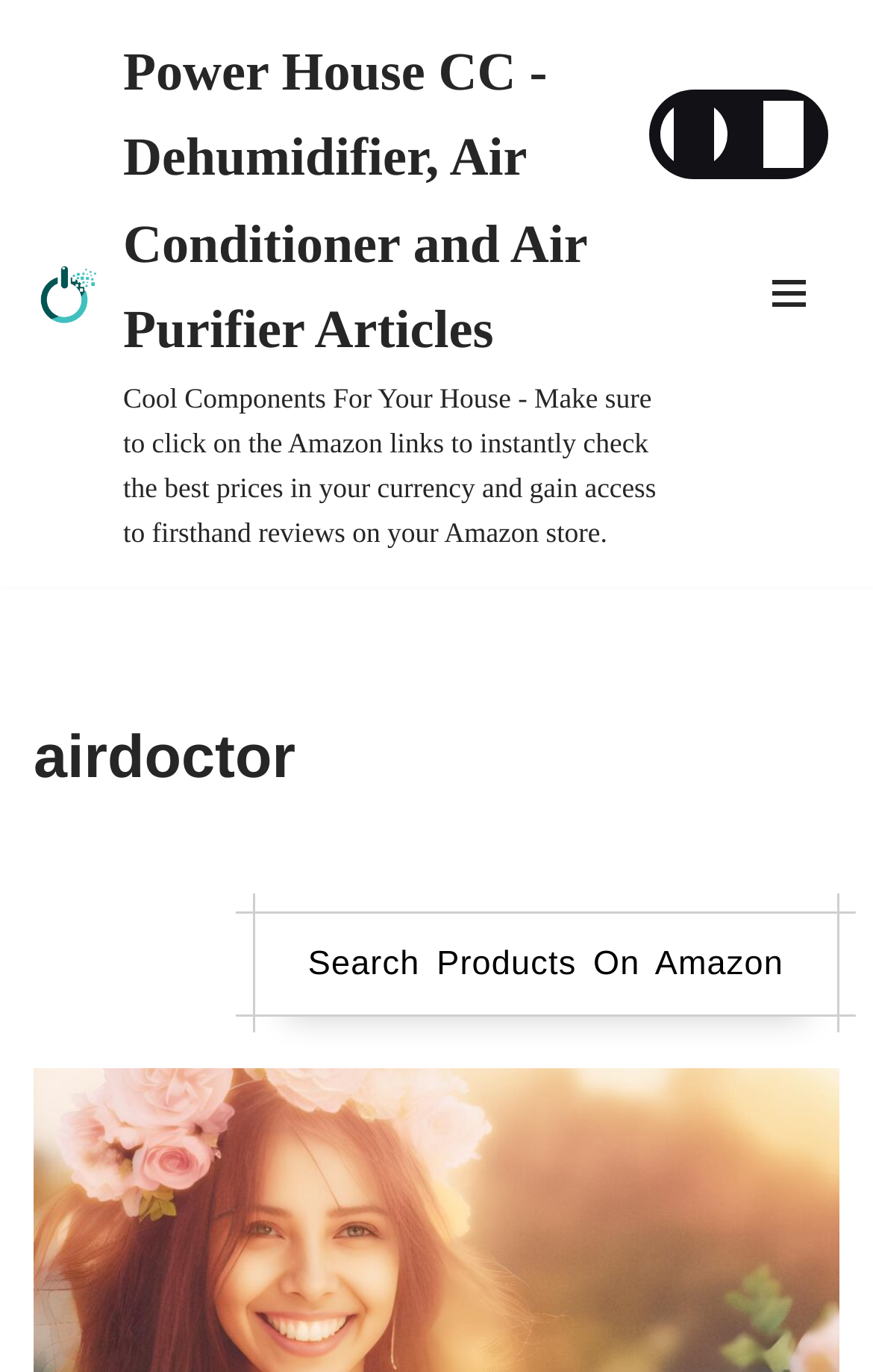Determine the bounding box of the UI component based on this description: "Search Products On Amazon". The bounding box coordinates should be four float values between 0 and 1, i.e., [left, top, right, bottom].

[0.289, 0.664, 0.962, 0.741]